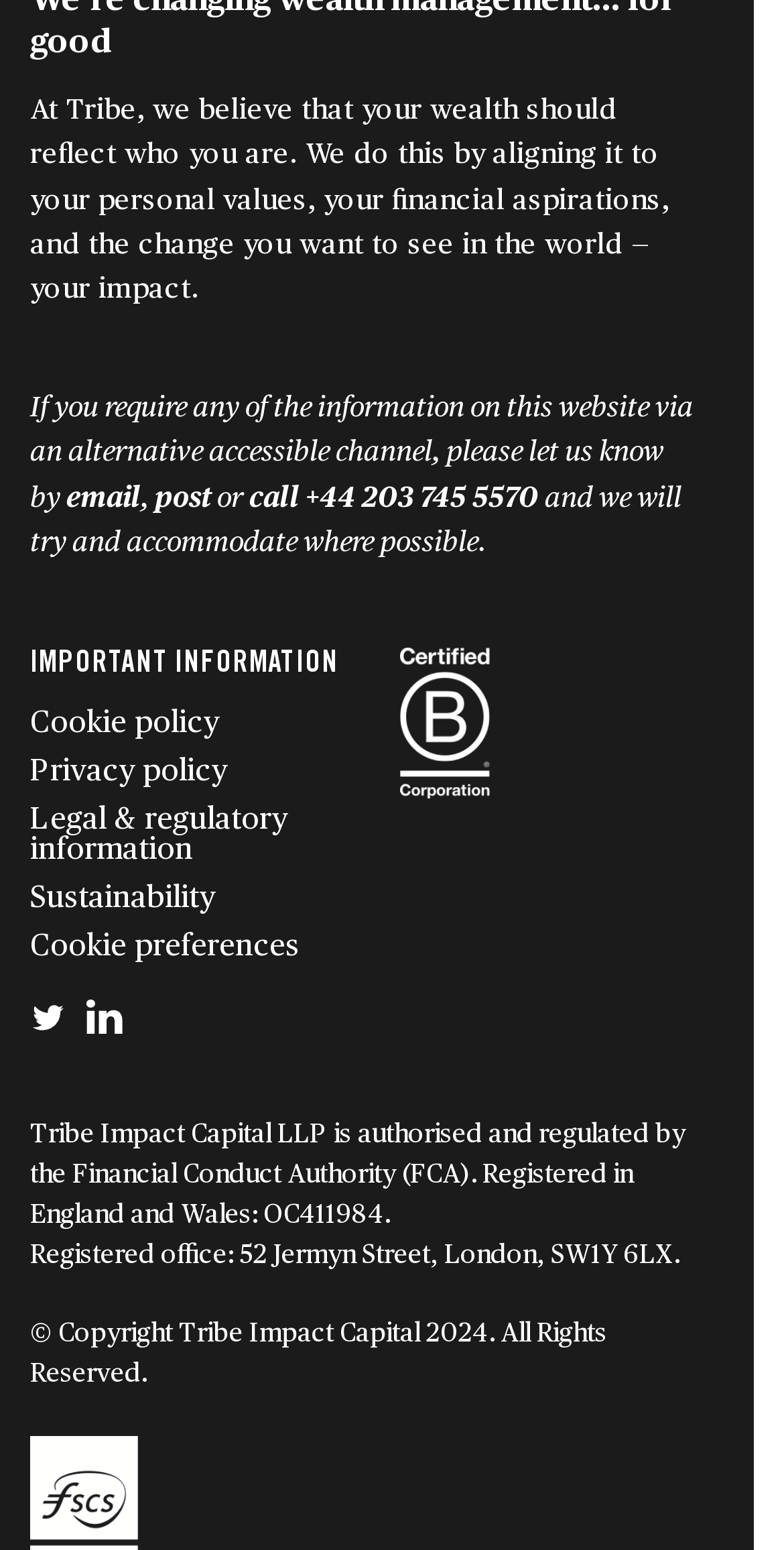What is the company's registration number?
Using the visual information, reply with a single word or short phrase.

OC411984